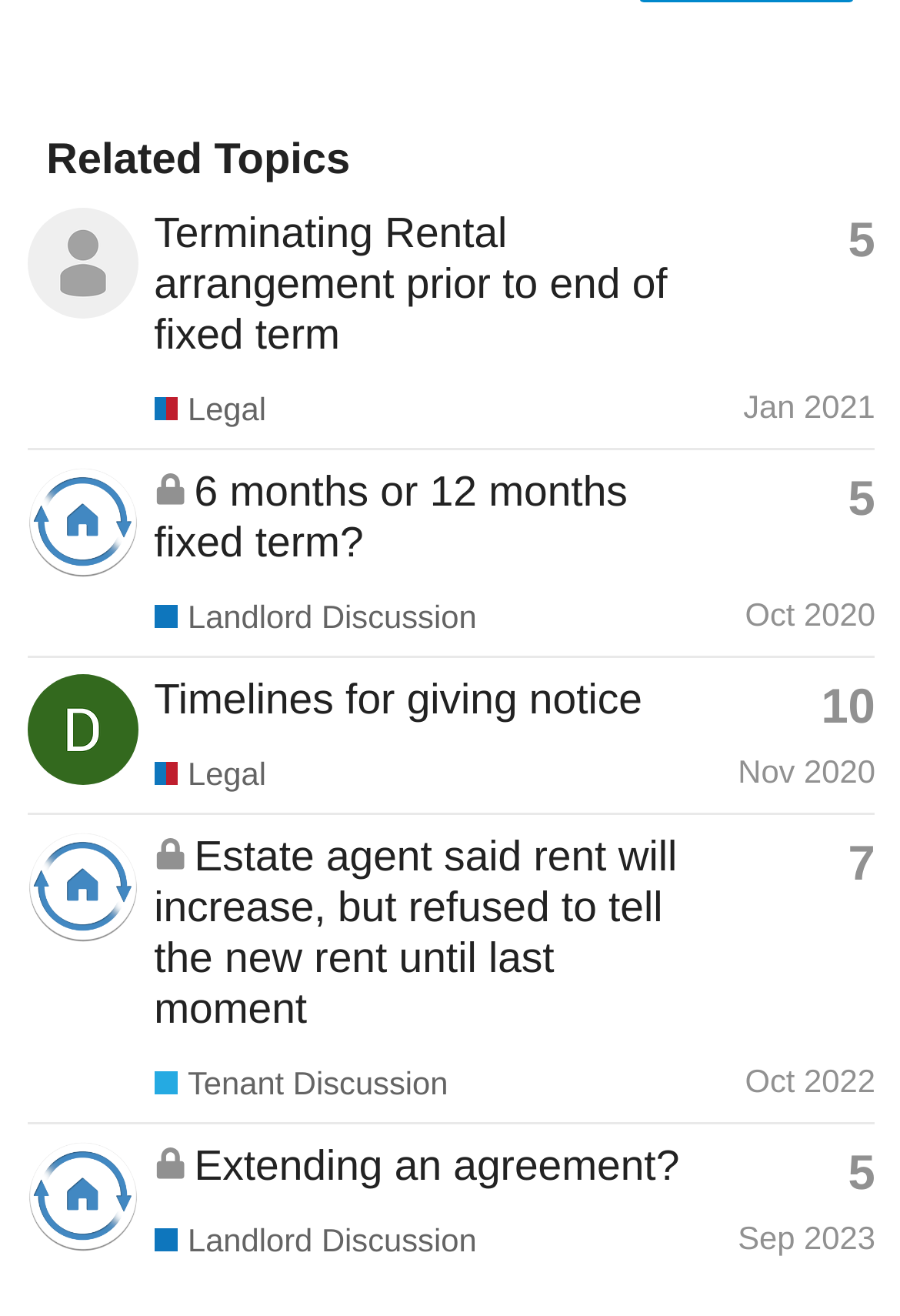Identify the bounding box coordinates of the section to be clicked to complete the task described by the following instruction: "View topic '6 months or 12 months fixed term?'". The coordinates should be four float numbers between 0 and 1, formatted as [left, top, right, bottom].

[0.029, 0.341, 0.973, 0.499]